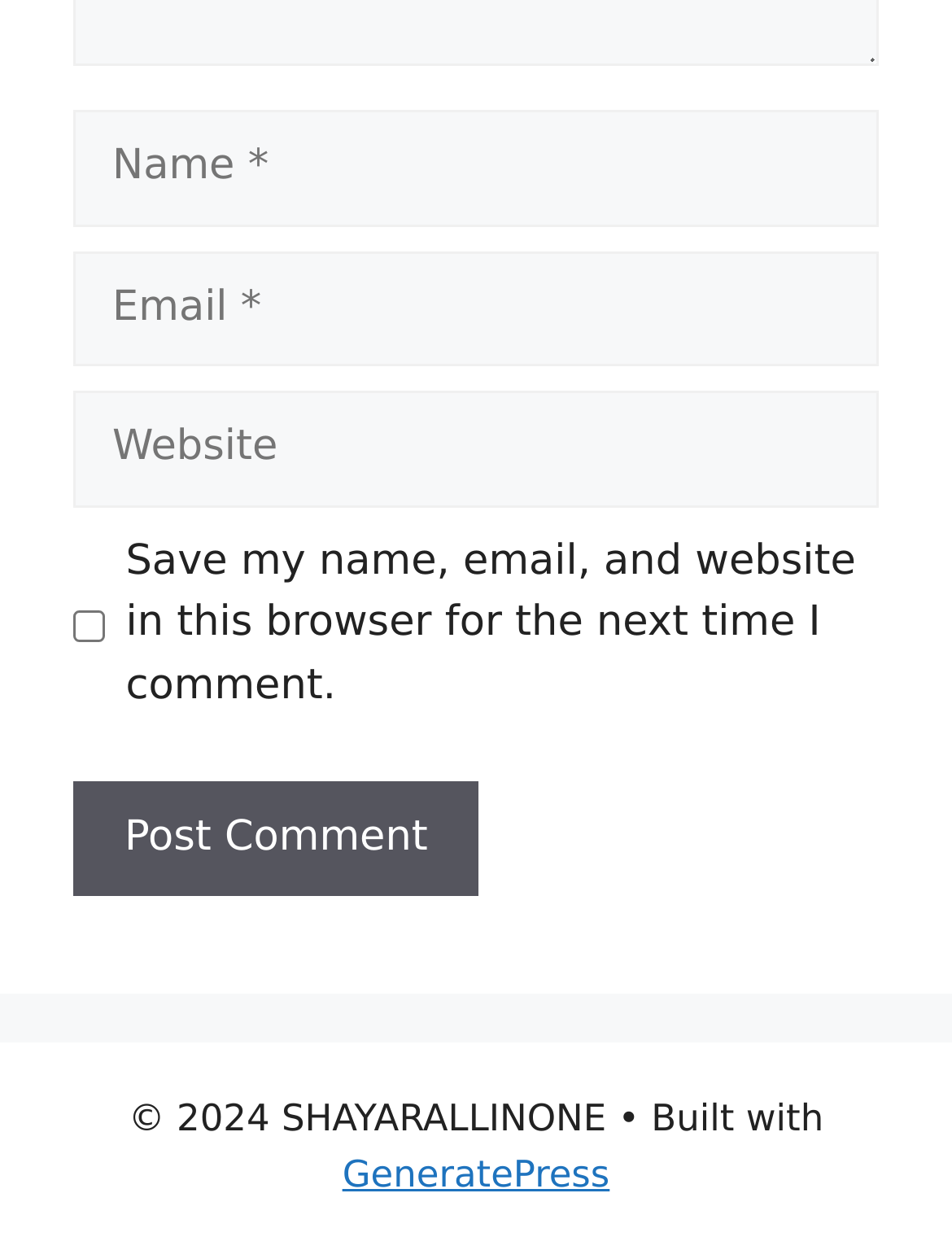What is the name of the theme used to build the webpage?
Refer to the screenshot and respond with a concise word or phrase.

GeneratePress